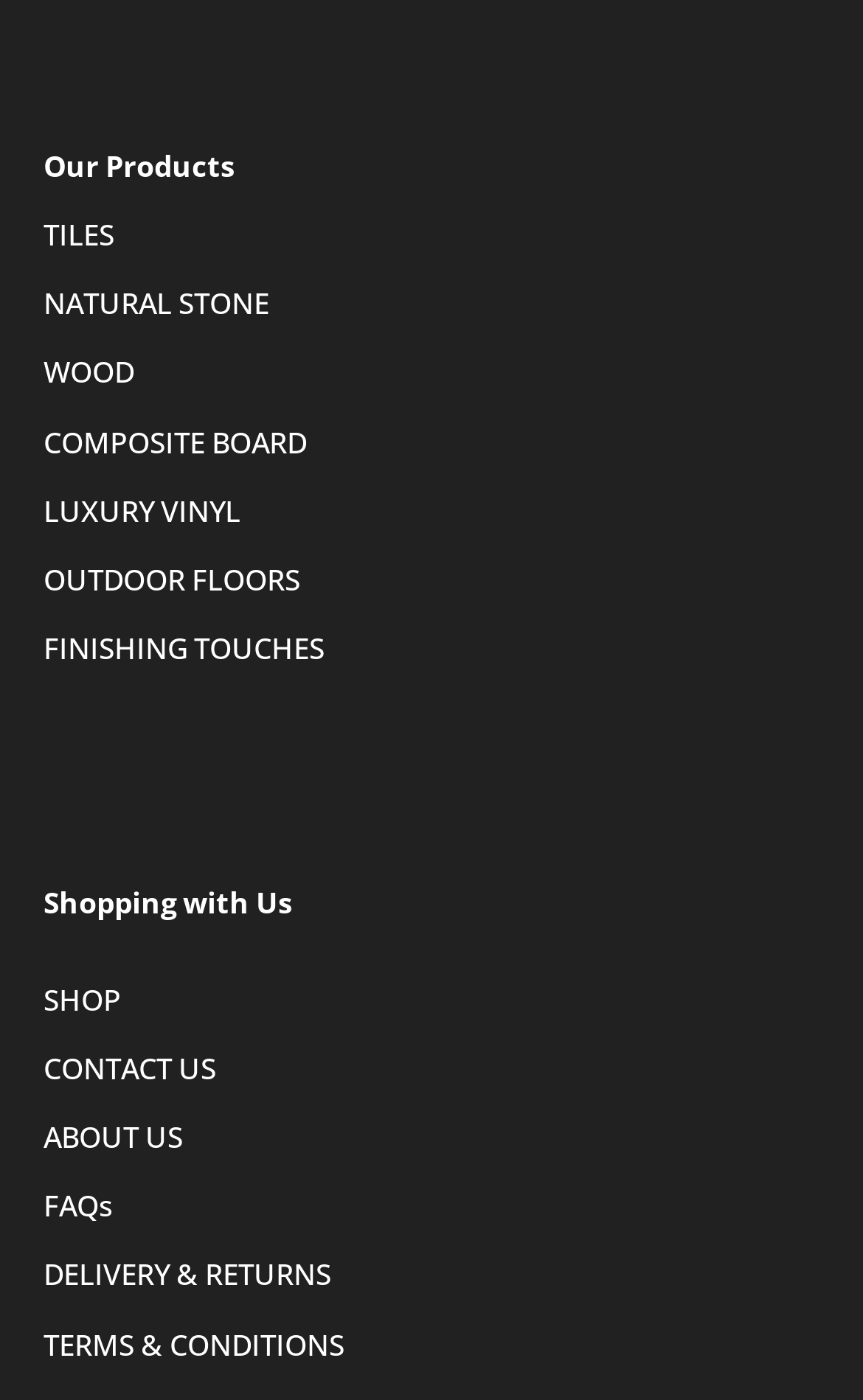Reply to the question with a brief word or phrase: What is the second link in the product category section?

NATURAL STONE